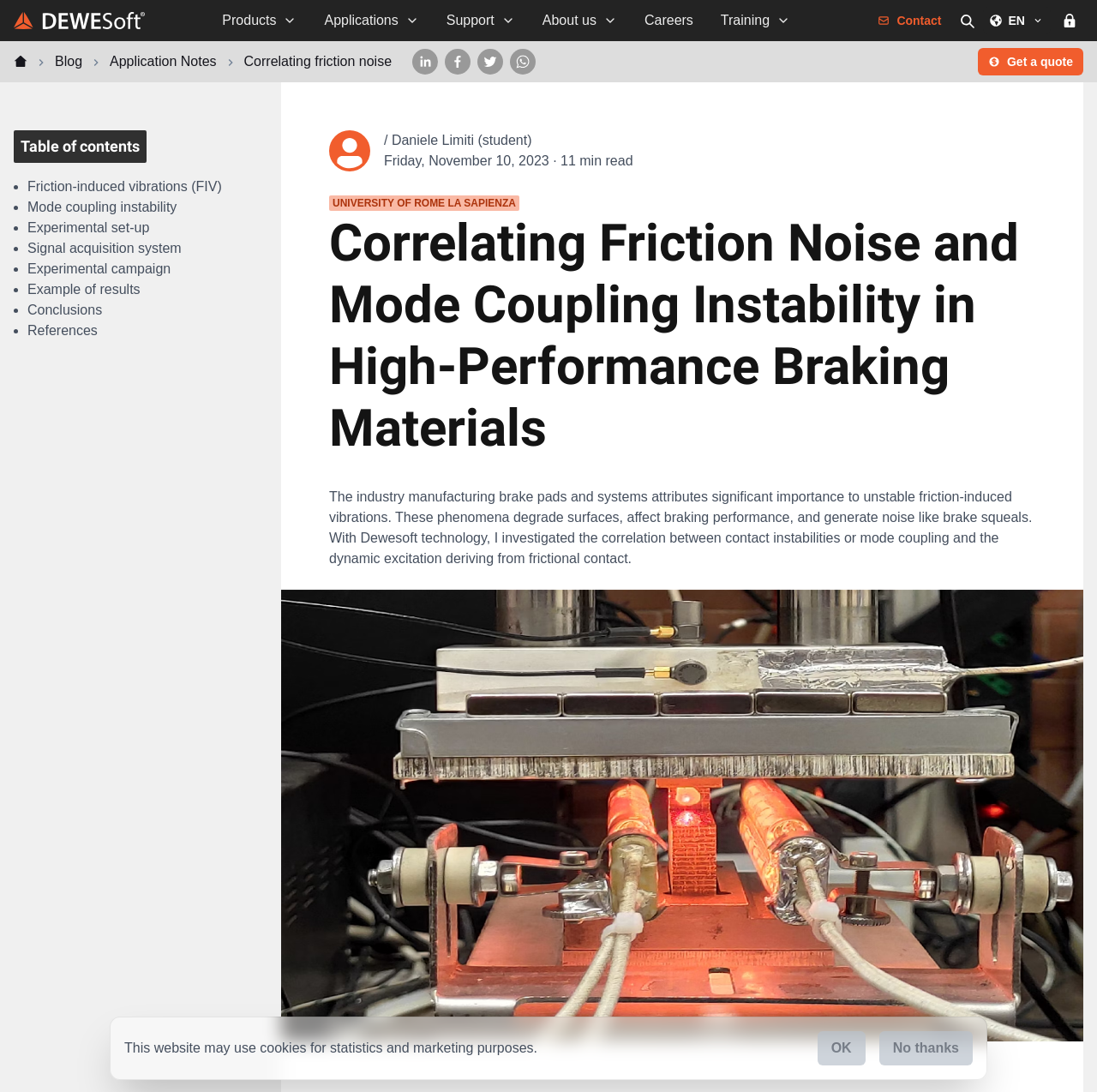Identify the bounding box coordinates for the region to click in order to carry out this instruction: "Search dewesoft.com". Provide the coordinates using four float numbers between 0 and 1, formatted as [left, top, right, bottom].

[0.869, 0.006, 0.894, 0.031]